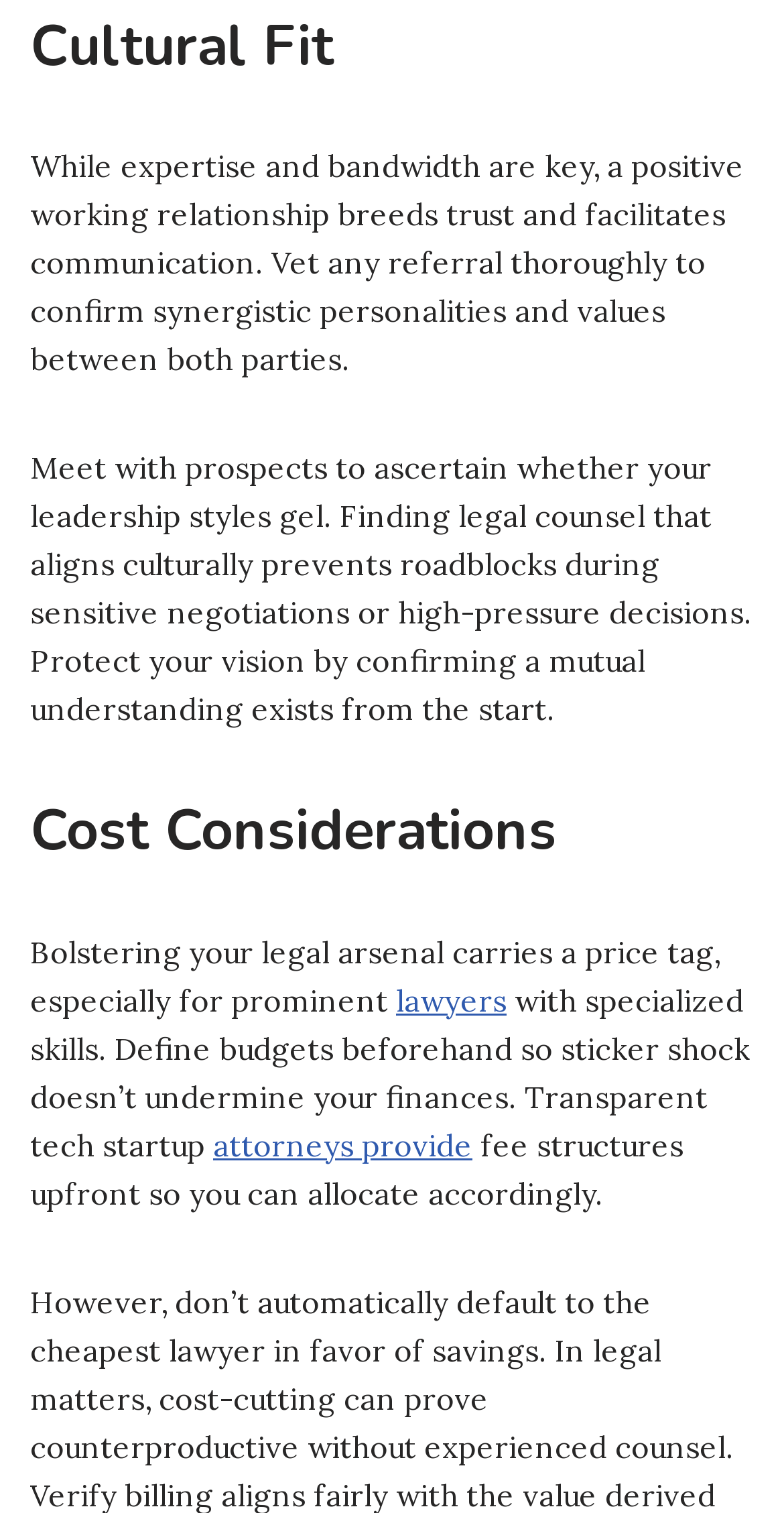Please determine the bounding box coordinates for the UI element described here. Use the format (top-left x, top-left y, bottom-right x, bottom-right y) with values bounded between 0 and 1: lawyers

[0.505, 0.648, 0.646, 0.674]